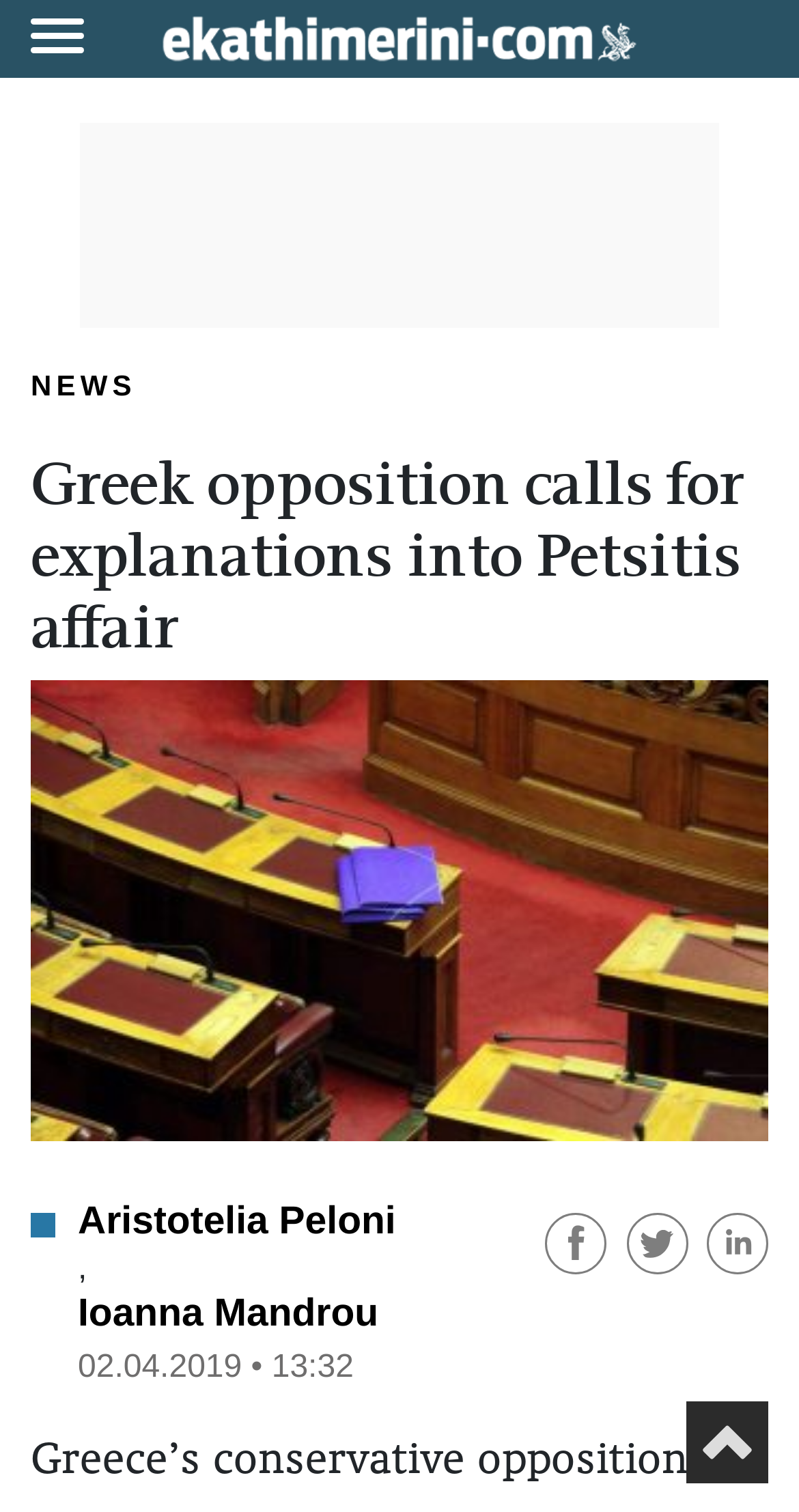What are the social media platforms available for sharing?
Provide an in-depth and detailed explanation in response to the question.

At the bottom of the webpage, there are three social media icons, which are Facebook, Twitter, and Linkedin, allowing users to share the article on these platforms.